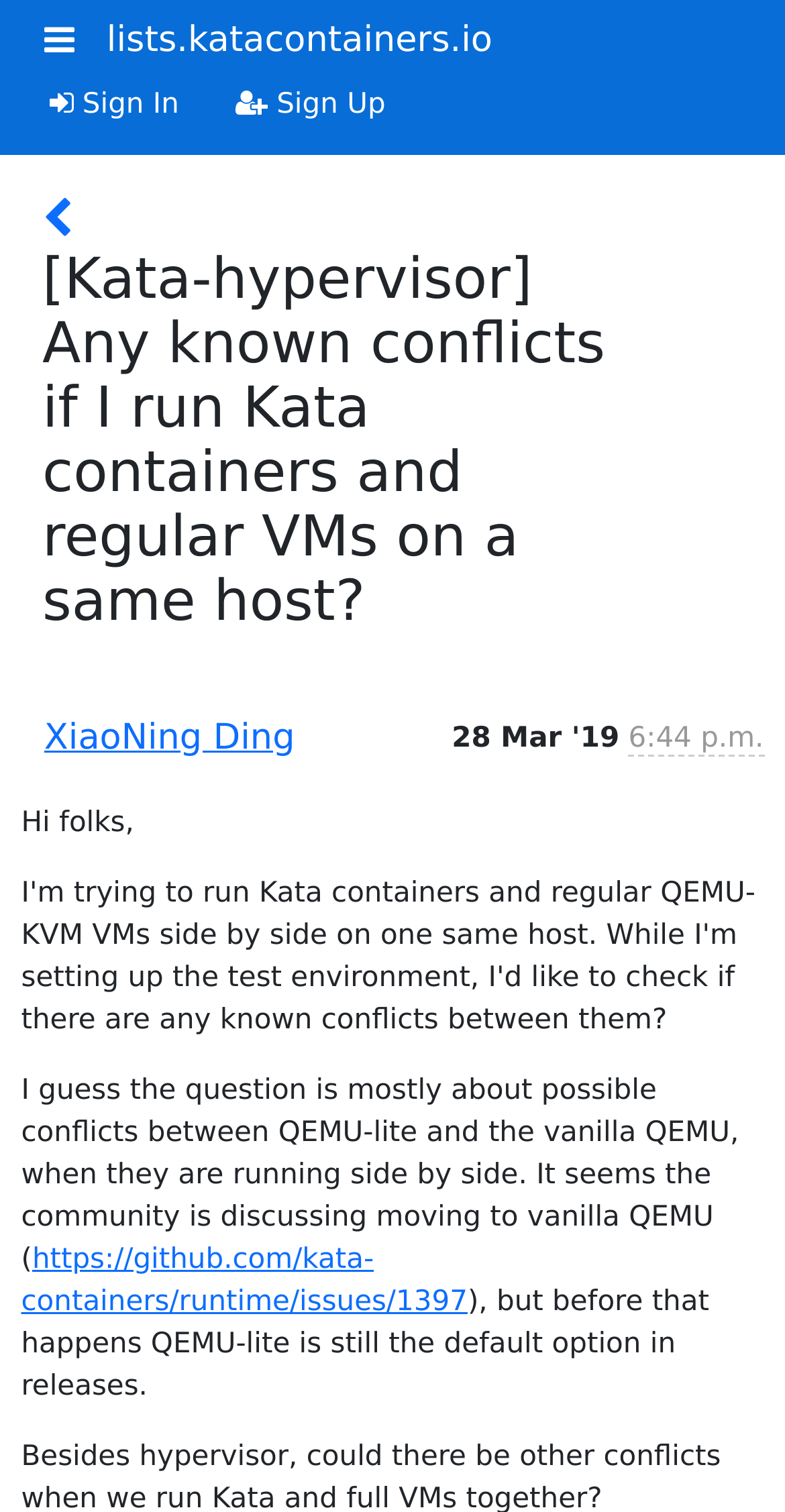Who is the sender of the message?
Provide an in-depth and detailed explanation in response to the question.

The sender's name is mentioned in the webpage content, specifically in the section that displays the sender's time and name.